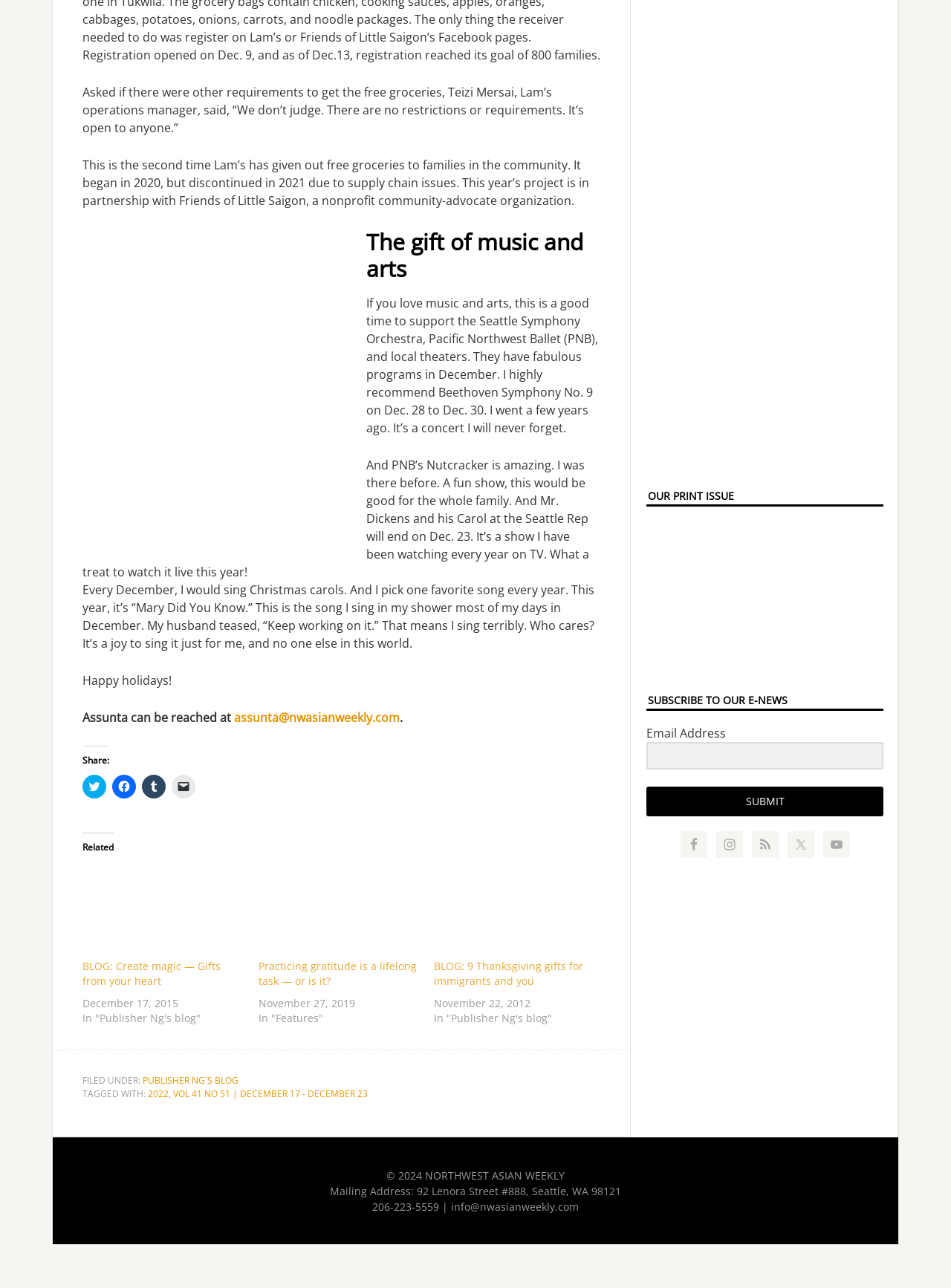Please identify the bounding box coordinates of the element's region that I should click in order to complete the following instruction: "Check the related blog 'Create magic — Gifts from your heart'". The bounding box coordinates consist of four float numbers between 0 and 1, i.e., [left, top, right, bottom].

[0.087, 0.744, 0.256, 0.767]